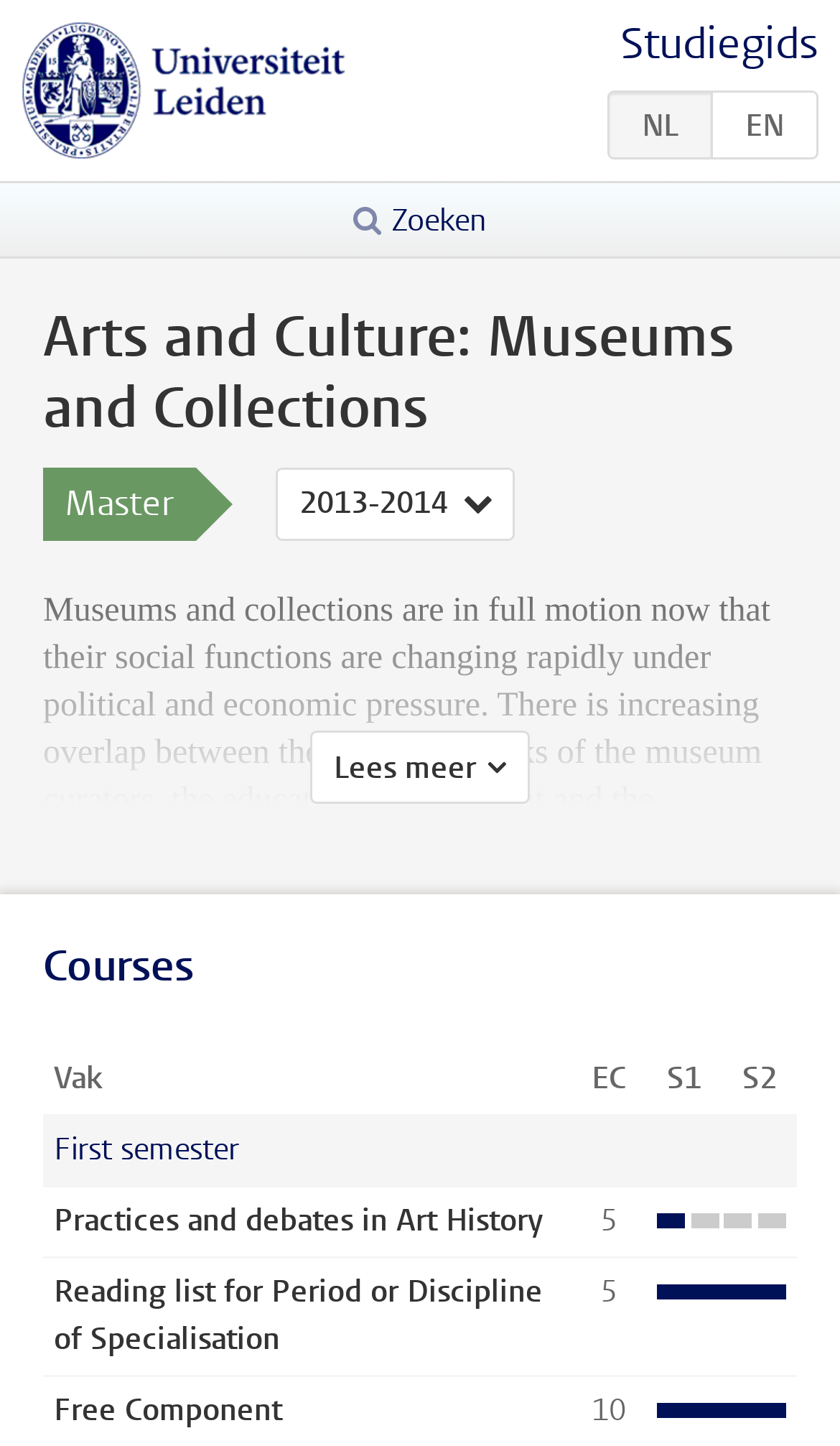Find the bounding box coordinates of the clickable area that will achieve the following instruction: "View MA in Arts and Culture".

[0.112, 0.77, 0.499, 0.796]